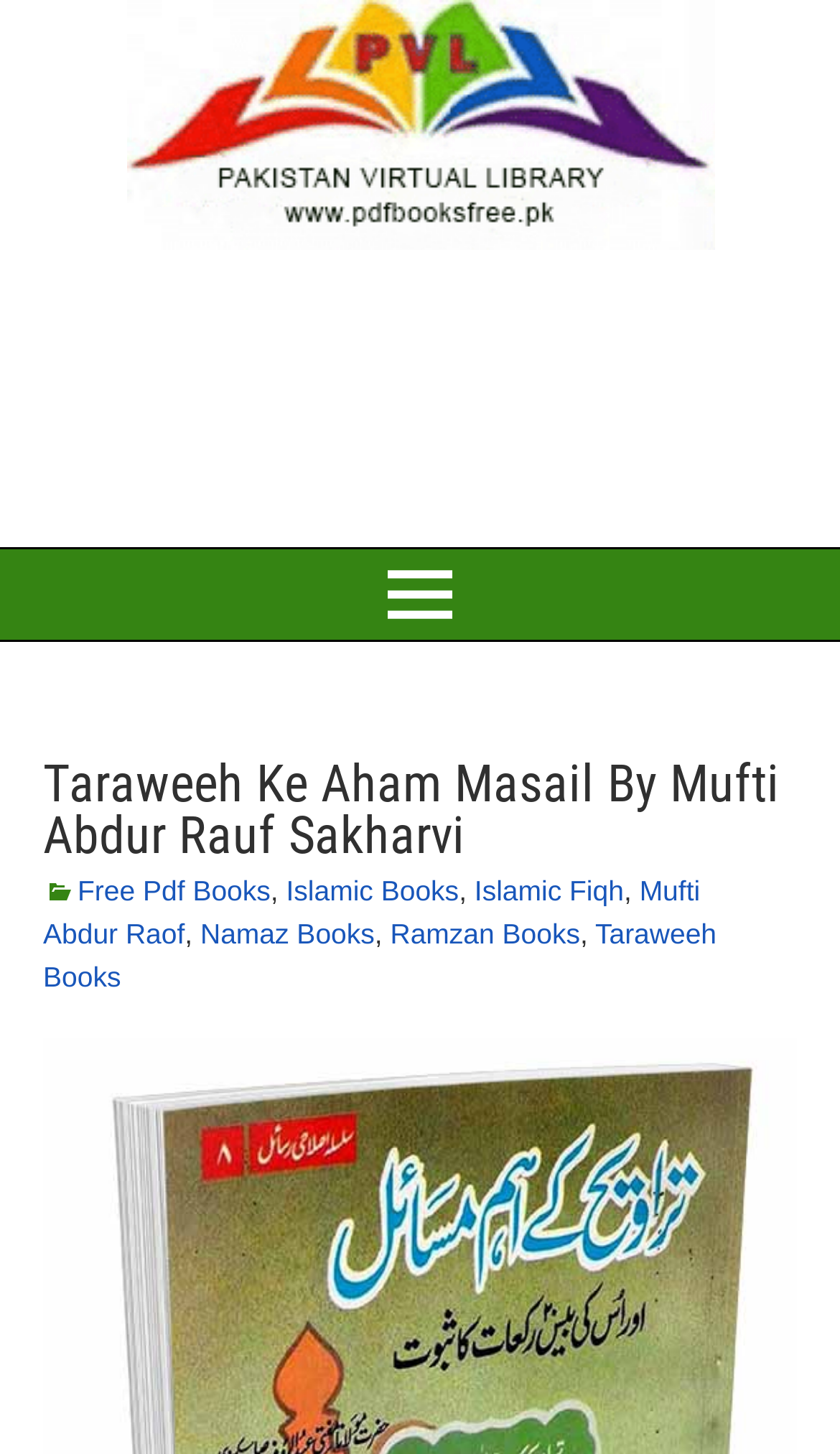What categories of books are mentioned on this webpage?
Based on the content of the image, thoroughly explain and answer the question.

The webpage mentions various categories of books, including Islamic books, Fiqh books, Namaz books, Ramzan books, and Taraweeh books, which are all related to Islamic studies and practices.